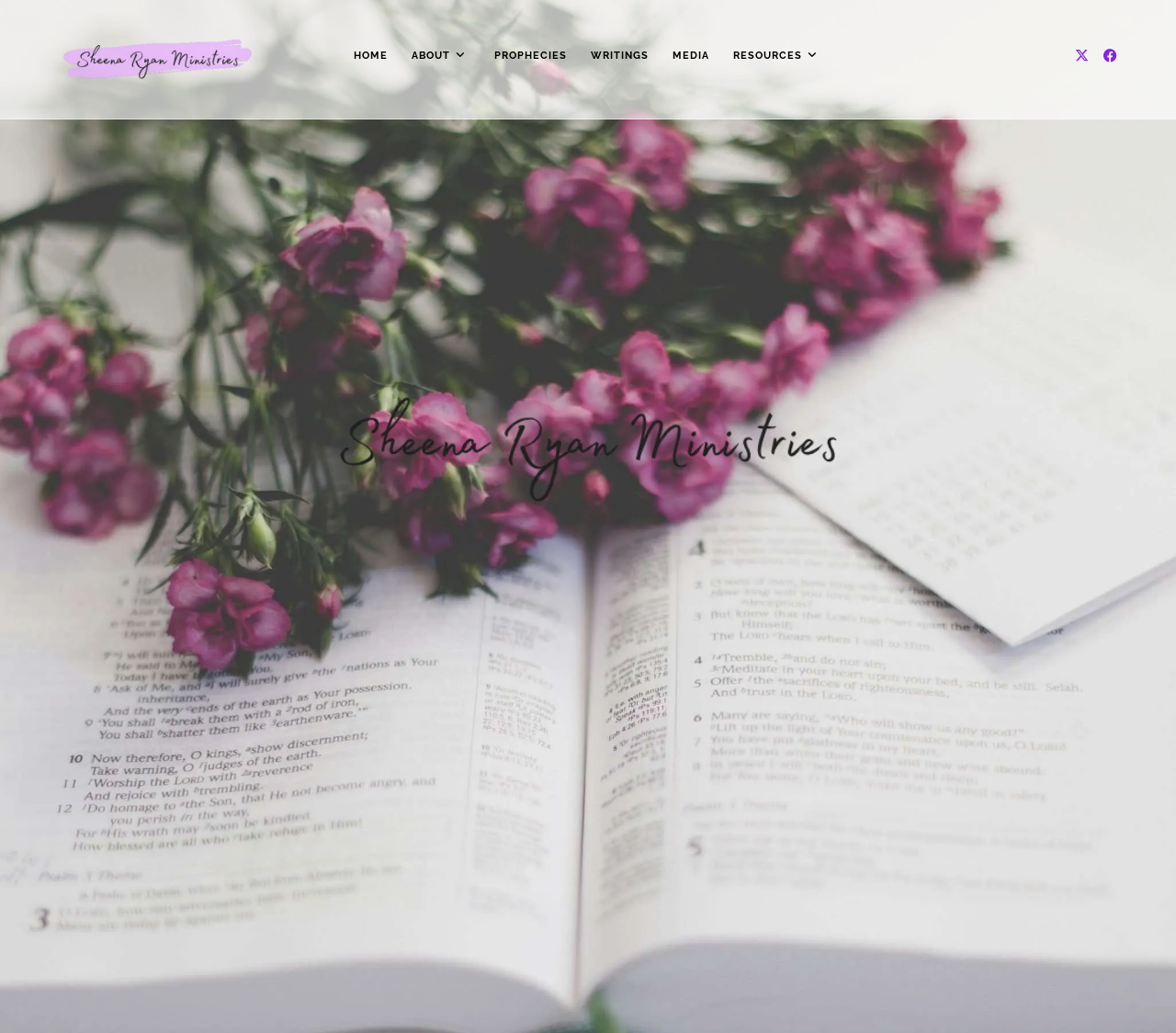Could you highlight the region that needs to be clicked to execute the instruction: "view PROPHECIES"?

[0.41, 0.0, 0.492, 0.109]